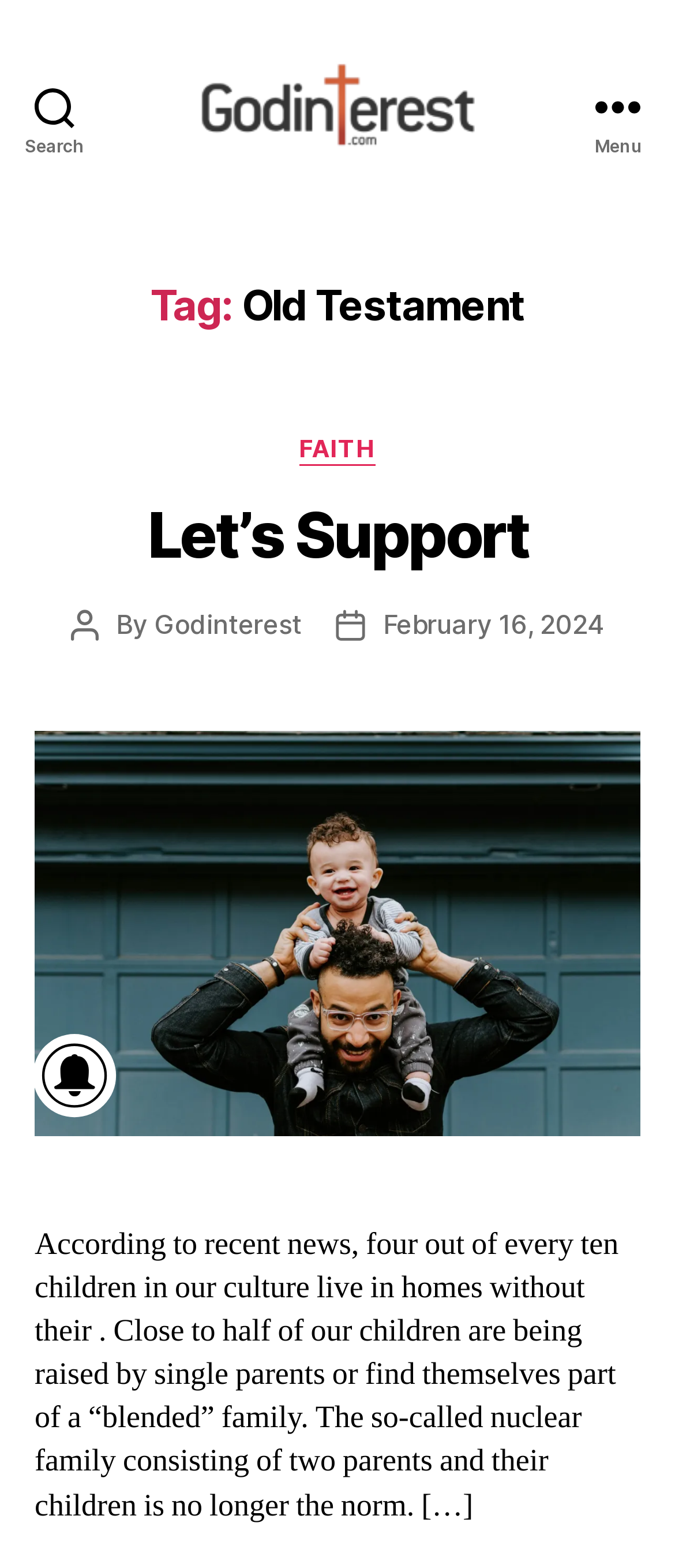Identify the bounding box coordinates of the clickable region to carry out the given instruction: "Read the post about Old Testament".

[0.051, 0.78, 0.916, 0.973]